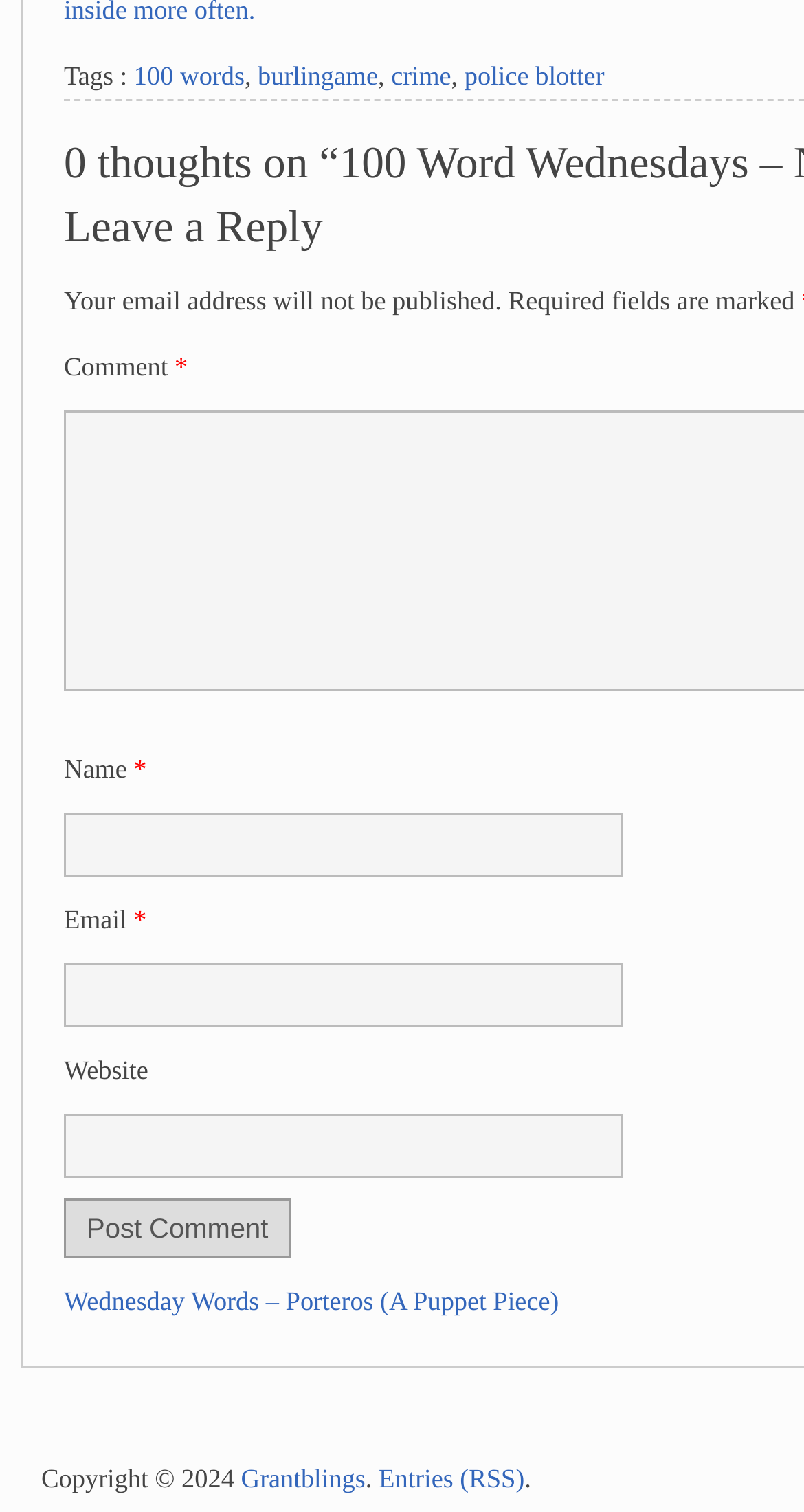Locate the bounding box coordinates of the element to click to perform the following action: 'Click on the '100 words' link'. The coordinates should be given as four float values between 0 and 1, in the form of [left, top, right, bottom].

[0.167, 0.041, 0.304, 0.06]